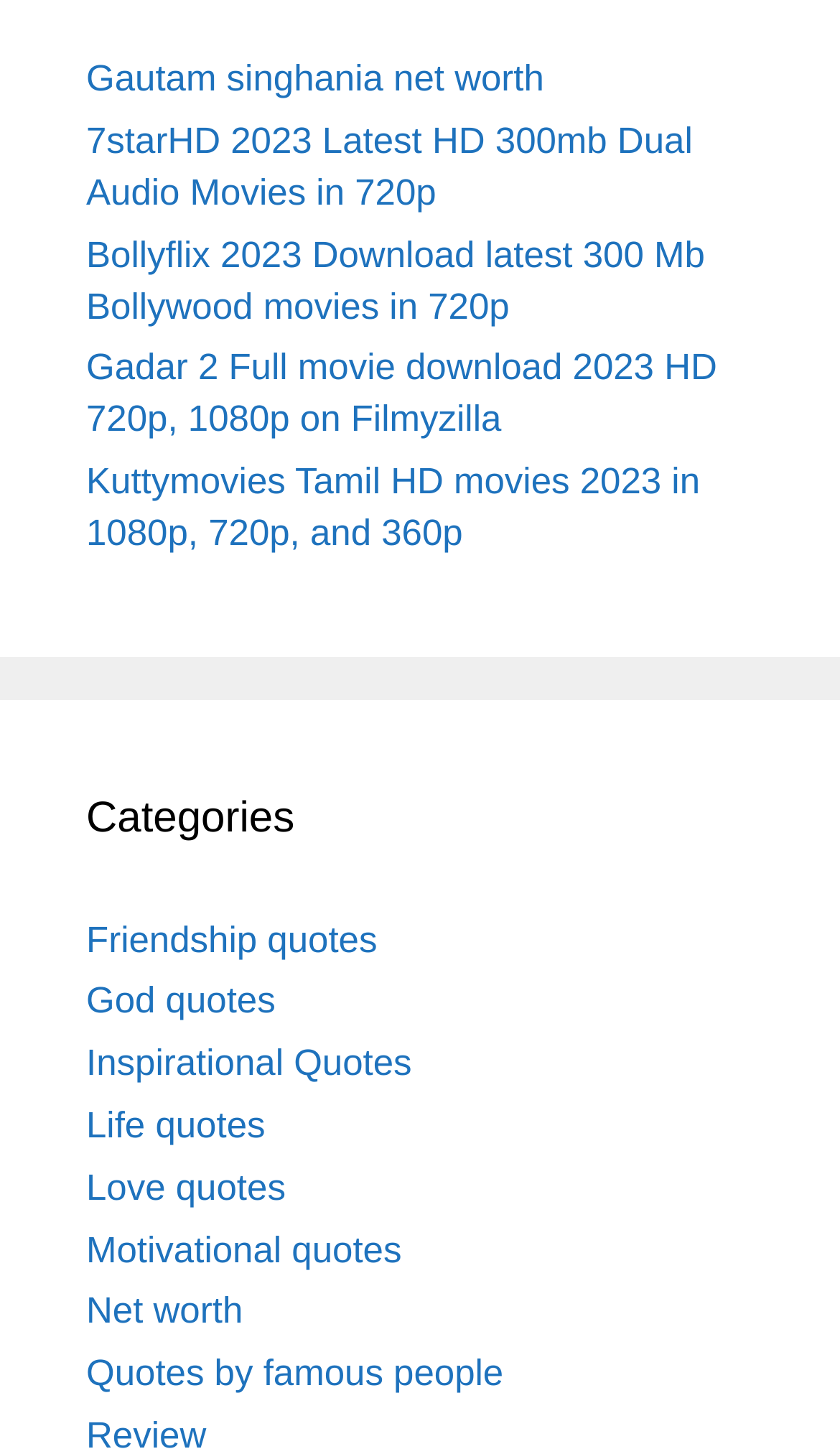Identify the bounding box coordinates for the UI element described as follows: "Conlang Mailing List HQ". Ensure the coordinates are four float numbers between 0 and 1, formatted as [left, top, right, bottom].

None